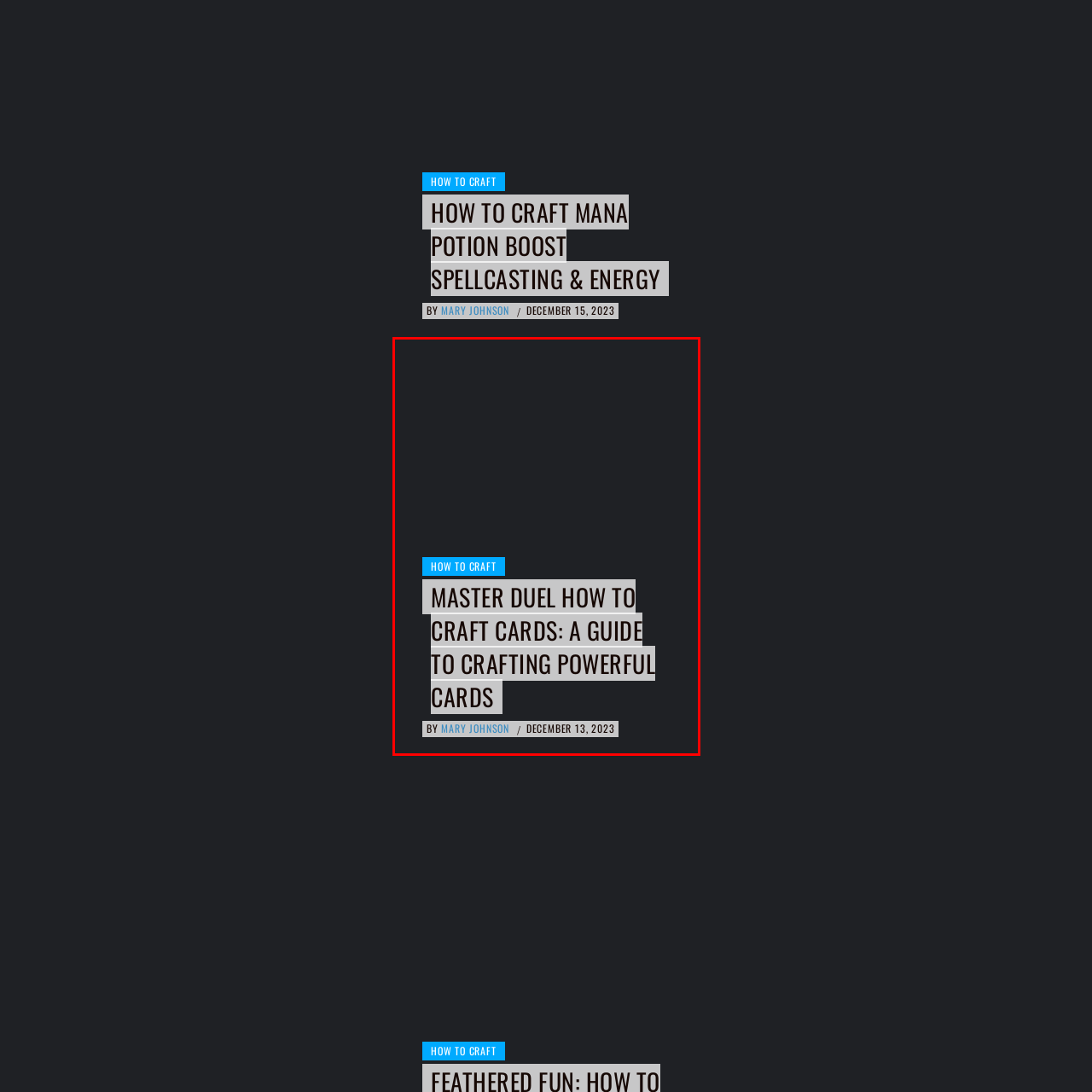Who is the author of the article?
Examine the image that is surrounded by the red bounding box and answer the question with as much detail as possible using the image.

The author's name is mentioned in the smaller caption below the title, which credits Mary Johnson as the writer of the article, along with the publication date.